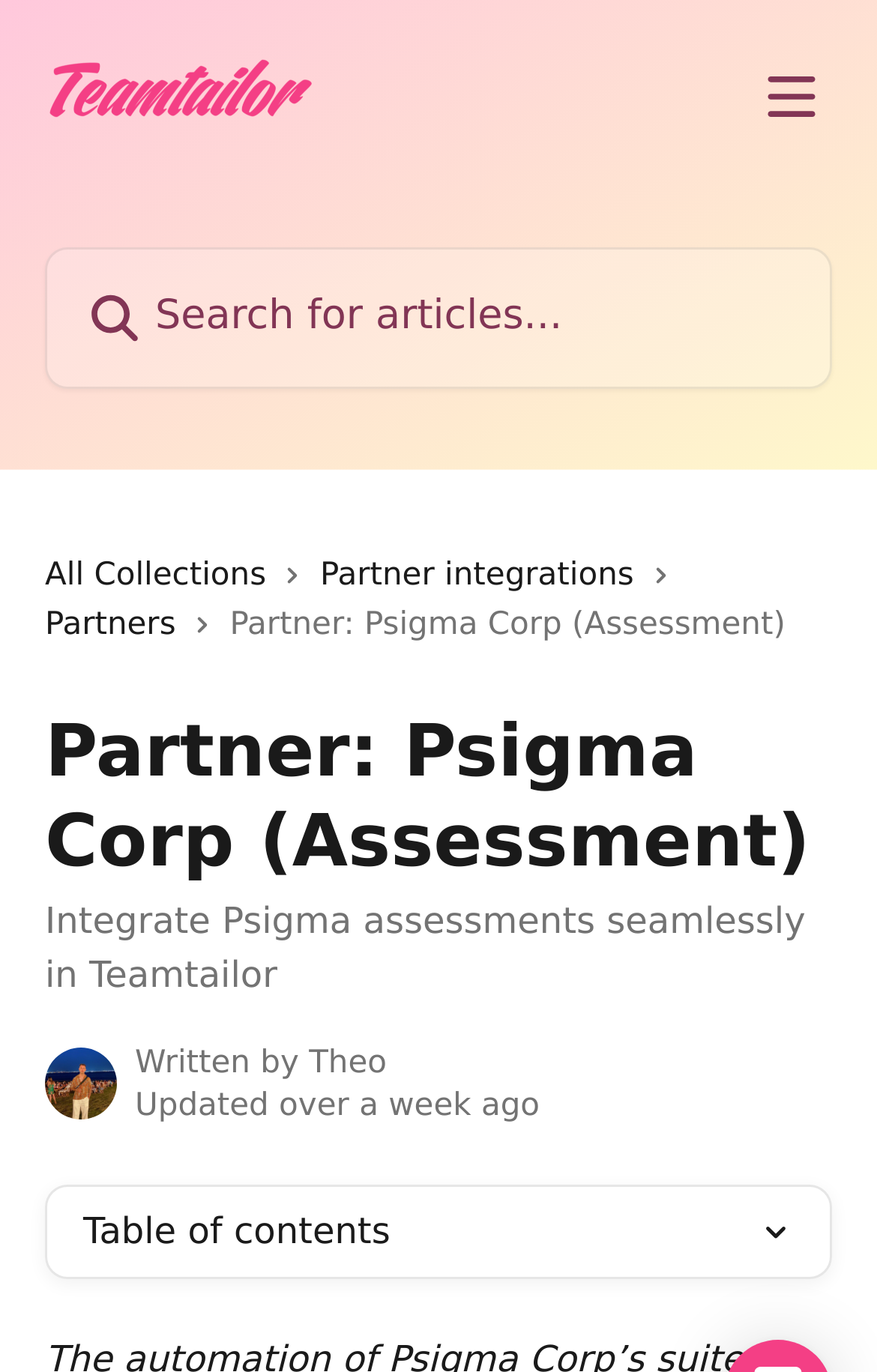How many links are there in the header?
Make sure to answer the question with a detailed and comprehensive explanation.

The header section of the webpage contains three links: 'Teamtailor Support', 'Open menu', and a search box. The 'Open menu' link is a button, but it is still a clickable element, so it is counted as a link.